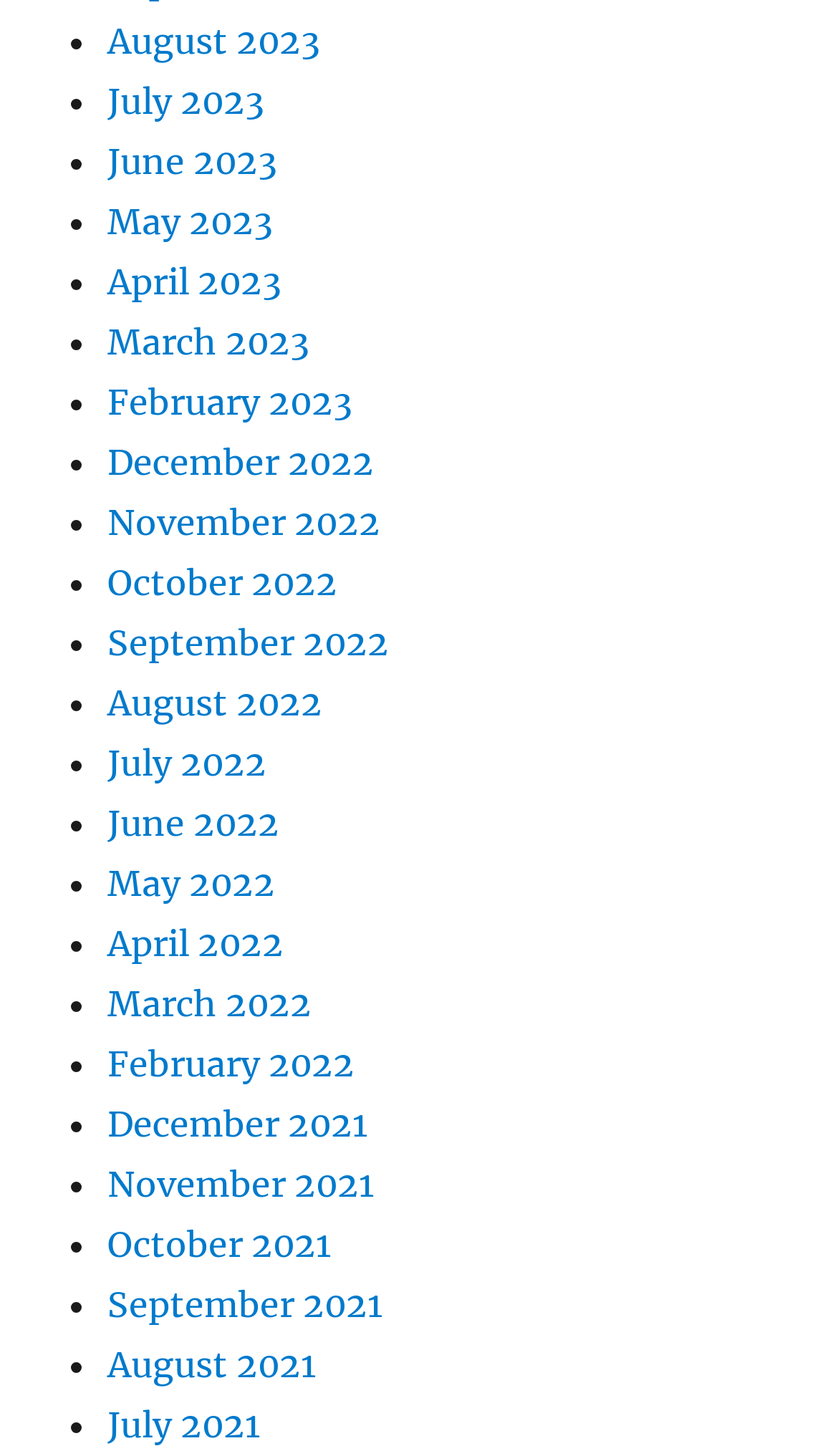Determine the bounding box coordinates of the clickable area required to perform the following instruction: "View December 2021". The coordinates should be represented as four float numbers between 0 and 1: [left, top, right, bottom].

[0.128, 0.757, 0.438, 0.786]